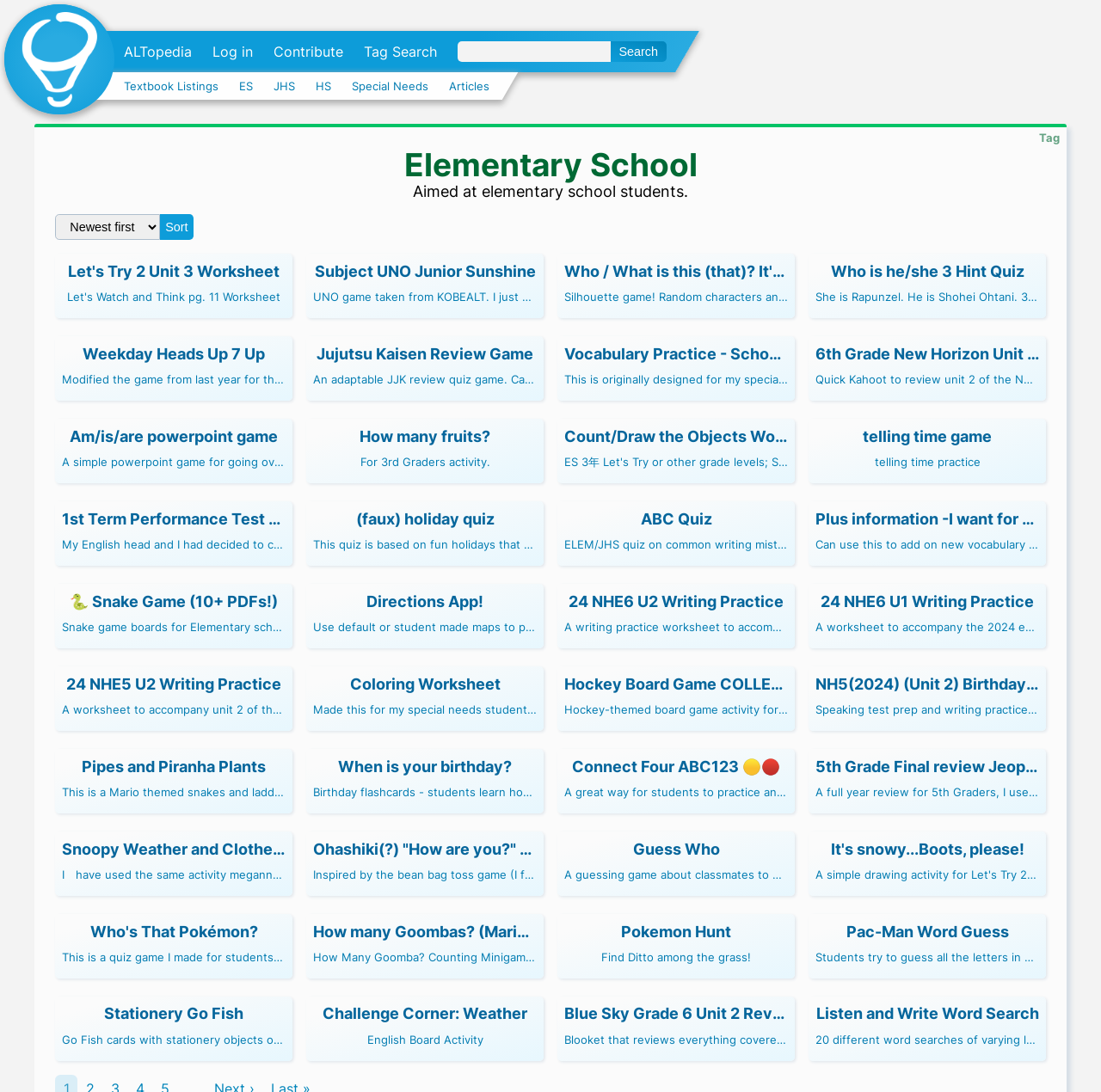Find the bounding box coordinates for the area that should be clicked to accomplish the instruction: "Type in the textbox".

[0.416, 0.038, 0.555, 0.057]